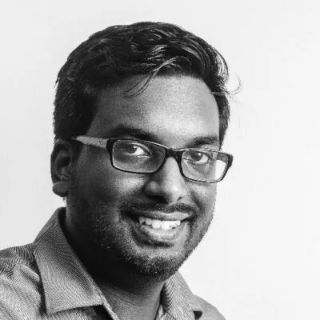What is the color of the subject's hair?
Look at the screenshot and provide an in-depth answer.

The caption describes the subject's hair as 'dark', indicating that it is not light or blonde in color.